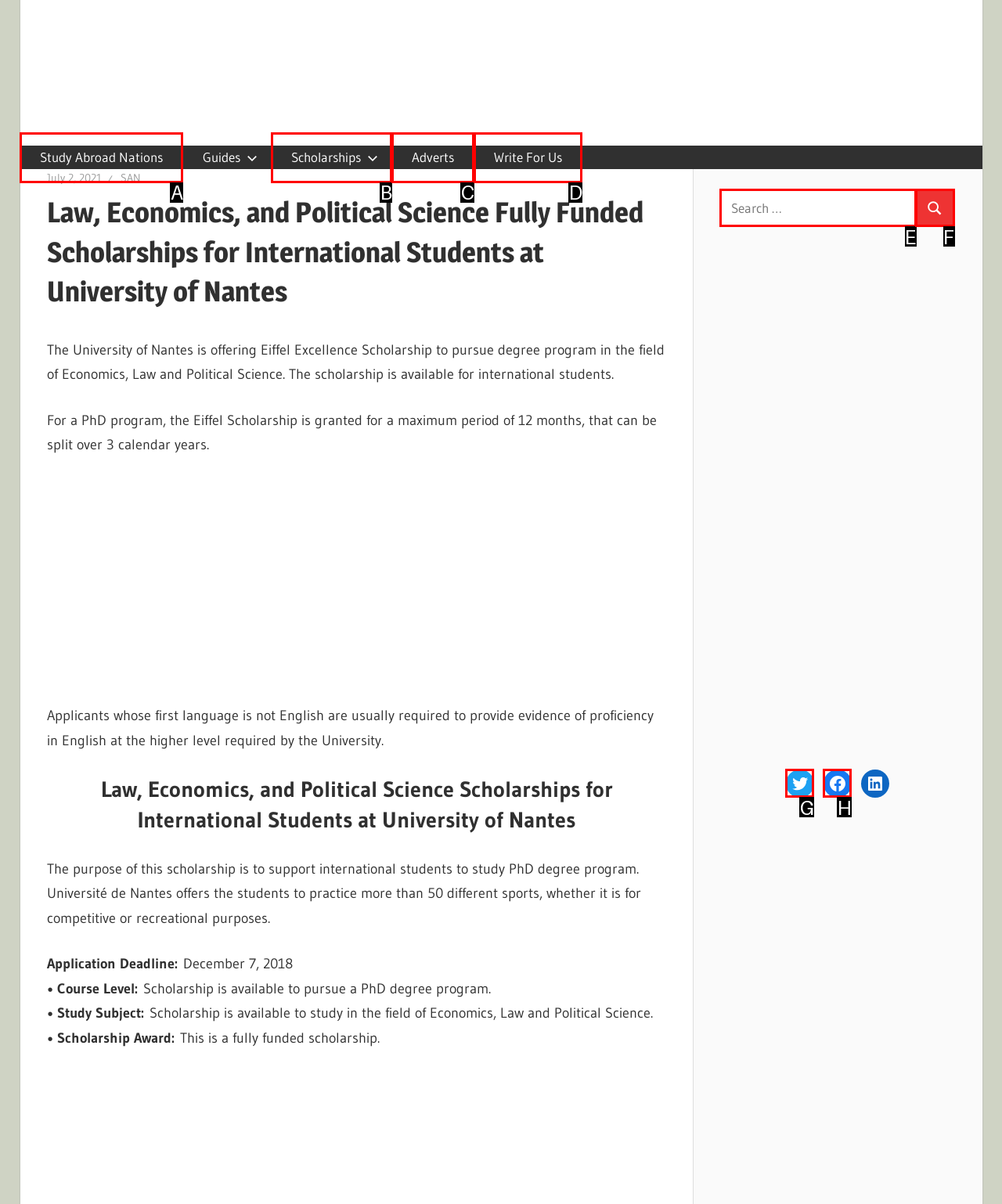Select the letter of the UI element that best matches: Adverts
Answer with the letter of the correct option directly.

C